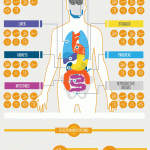Provide a comprehensive description of the image.

The image illustrates a comprehensive infographic depicting the various effects of drug abuse on the human body. It features a stylized human figure, segmented to highlight specific organs including the brain, kidneys, liver, pancreas, and intestines. Surrounding each organ are iconographic representations and descriptive indicators showing the potential health impacts related to substance use. This infographic aims to educate viewers on the anatomical repercussions of drug addiction, thereby increasing awareness of the risks associated with opiate and other substance abuses. In a broader context, it serves as a resource in public health conversations regarding addiction and recovery.